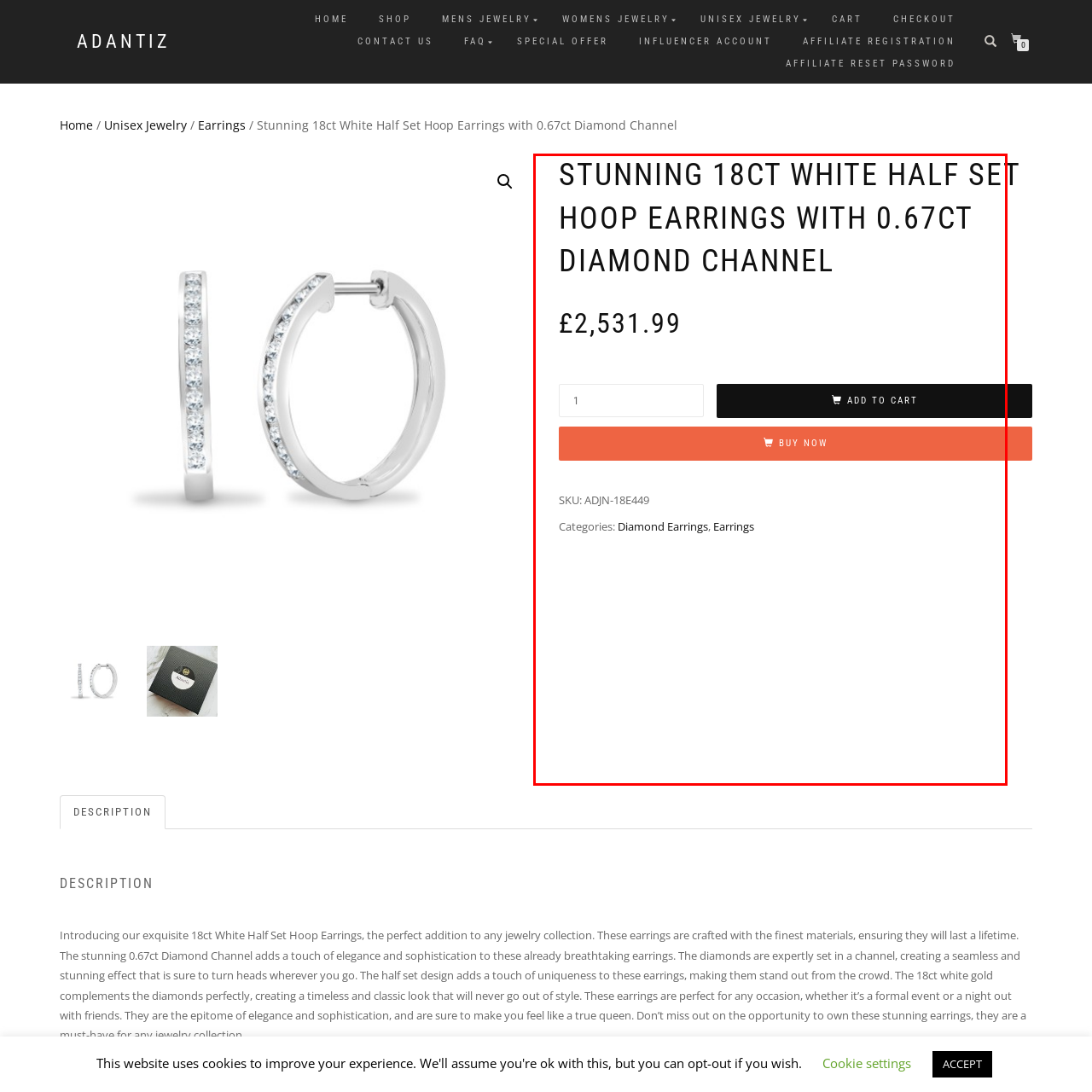Elaborate on the visual details of the image contained within the red boundary.

Elevate your jewelry collection with these stunning 18ct white half set hoop earrings, featuring a captivating 0.67ct diamond channel. Priced at £2,531.99, these earrings are a perfect blend of elegance and sophistication, making them ideal for any occasion. The unique half set design and high-quality materials ensure they are not only a timeless accessory but also a luxurious statement piece. SKU: ADJN-18E449. Available in the categories of Diamond Earrings and Earrings, these hoops are a must-have for those who appreciate exquisite craftsmanship. Options to purchase include "Add to Cart" and "Buy Now" for your convenience.